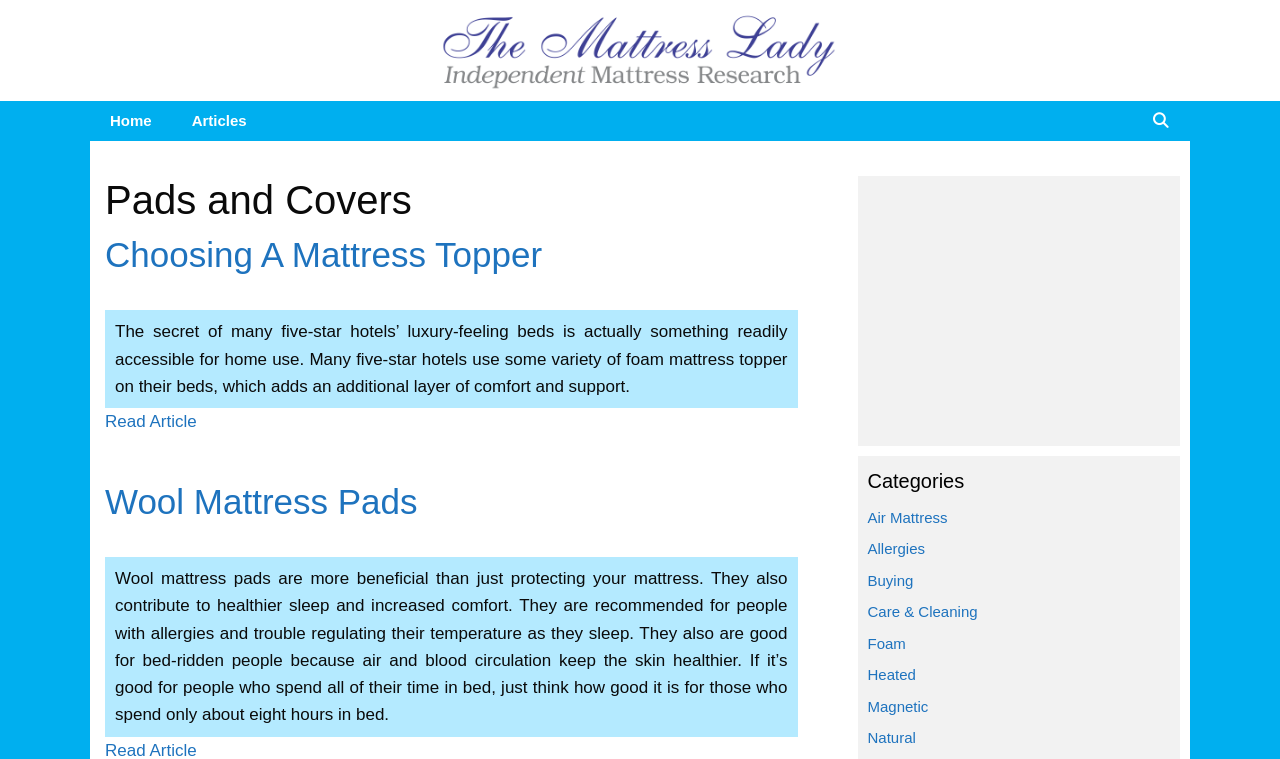Please provide a comprehensive answer to the question below using the information from the image: What is the main topic of the webpage?

Based on the webpage structure and content, the main topic of the webpage is 'Pads and Covers' which is also reflected in the heading 'Pads and Covers' at the top of the page.